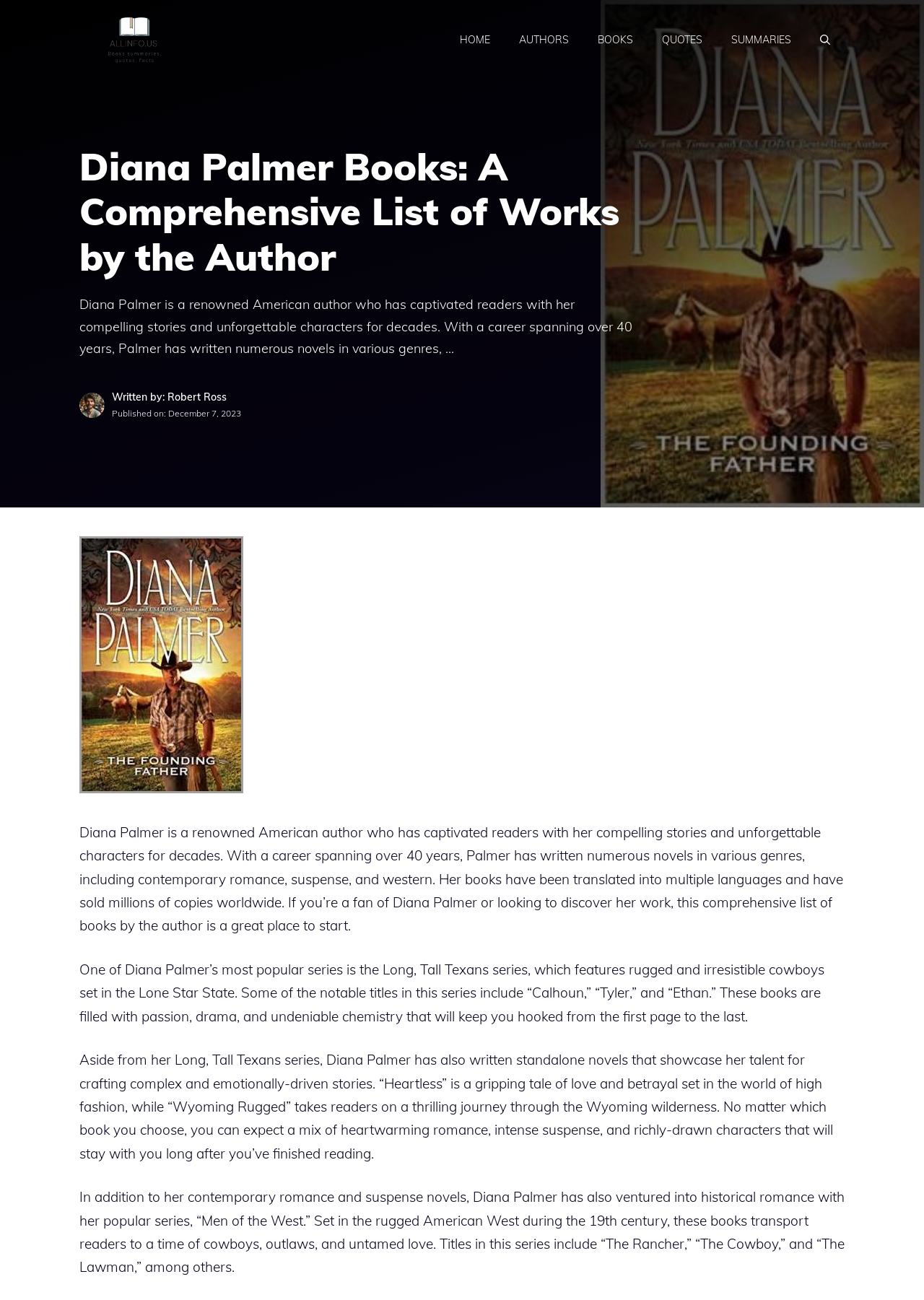What is the topic of the article?
Refer to the screenshot and answer in one word or phrase.

Diana Palmer's books